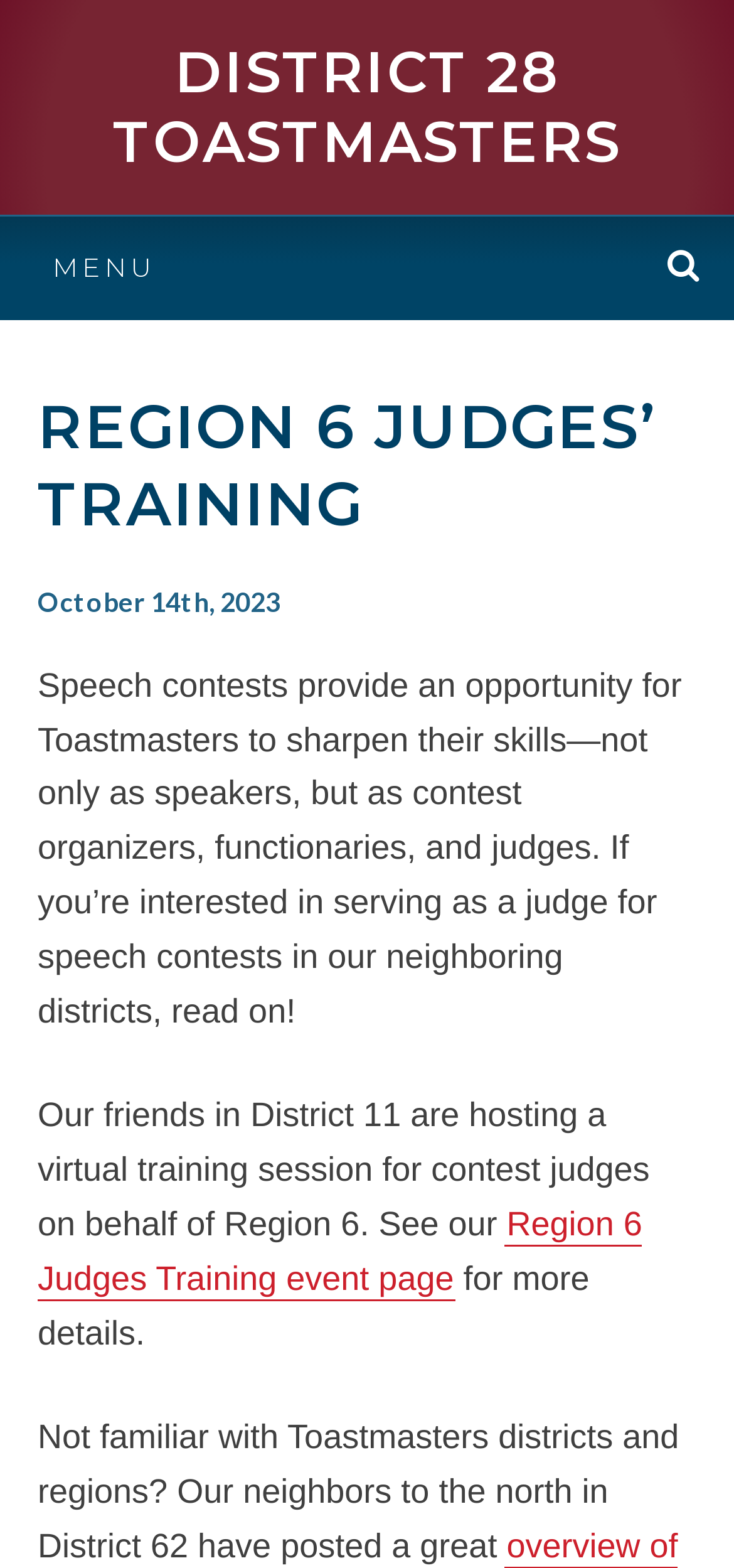Describe every aspect of the webpage in a detailed manner.

The webpage is about Region 6 Judges' Training for District 28 Toastmasters. At the top-left corner, there is a "Skip to content" link. Below it, a large heading "DISTRICT 28 TOASTMASTERS" is displayed, with a link to the same title next to it. On the top-right corner, there is a "MENU" heading with a link, and a "SEARCH" link next to it.

Below the top section, a large heading "REGION 6 JUDGES’ TRAINING" is displayed. Underneath it, there is a link to a specific date, "October 14th, 2023". Following this, there are three paragraphs of text. The first paragraph explains the importance of speech contests for Toastmasters, and how they provide opportunities to develop skills as speakers, organizers, functionaries, and judges. The second paragraph mentions a virtual training session for contest judges hosted by District 11 on behalf of Region 6, and provides a link to the "Region 6 Judges Training event page" for more details. The third paragraph mentions that District 62 has posted information about Toastmasters districts and regions for those who are unfamiliar.